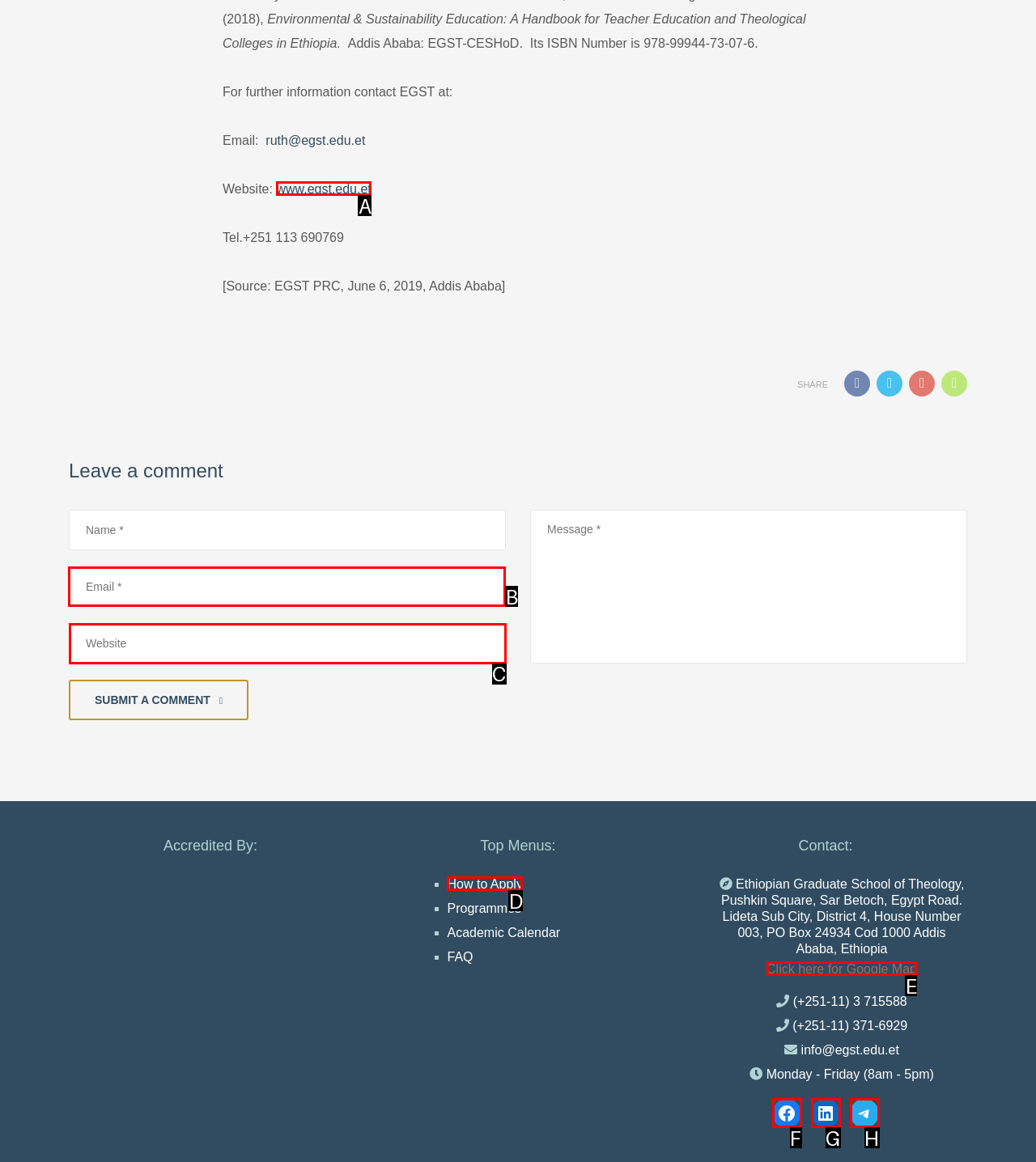From the given options, indicate the letter that corresponds to the action needed to complete this task: Enter your email address. Respond with only the letter.

B